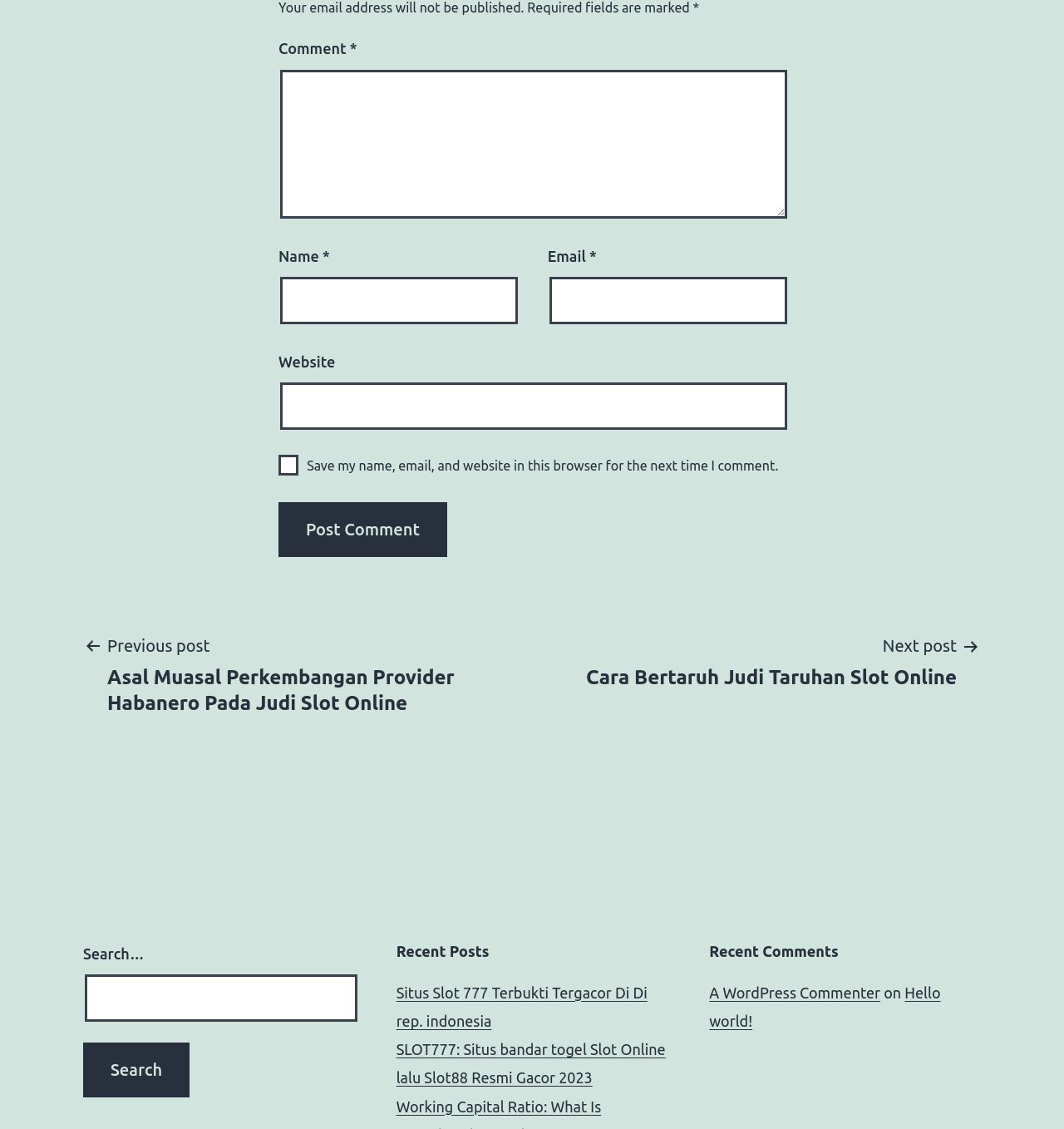How many navigation sections are there?
Using the image as a reference, answer with just one word or a short phrase.

3